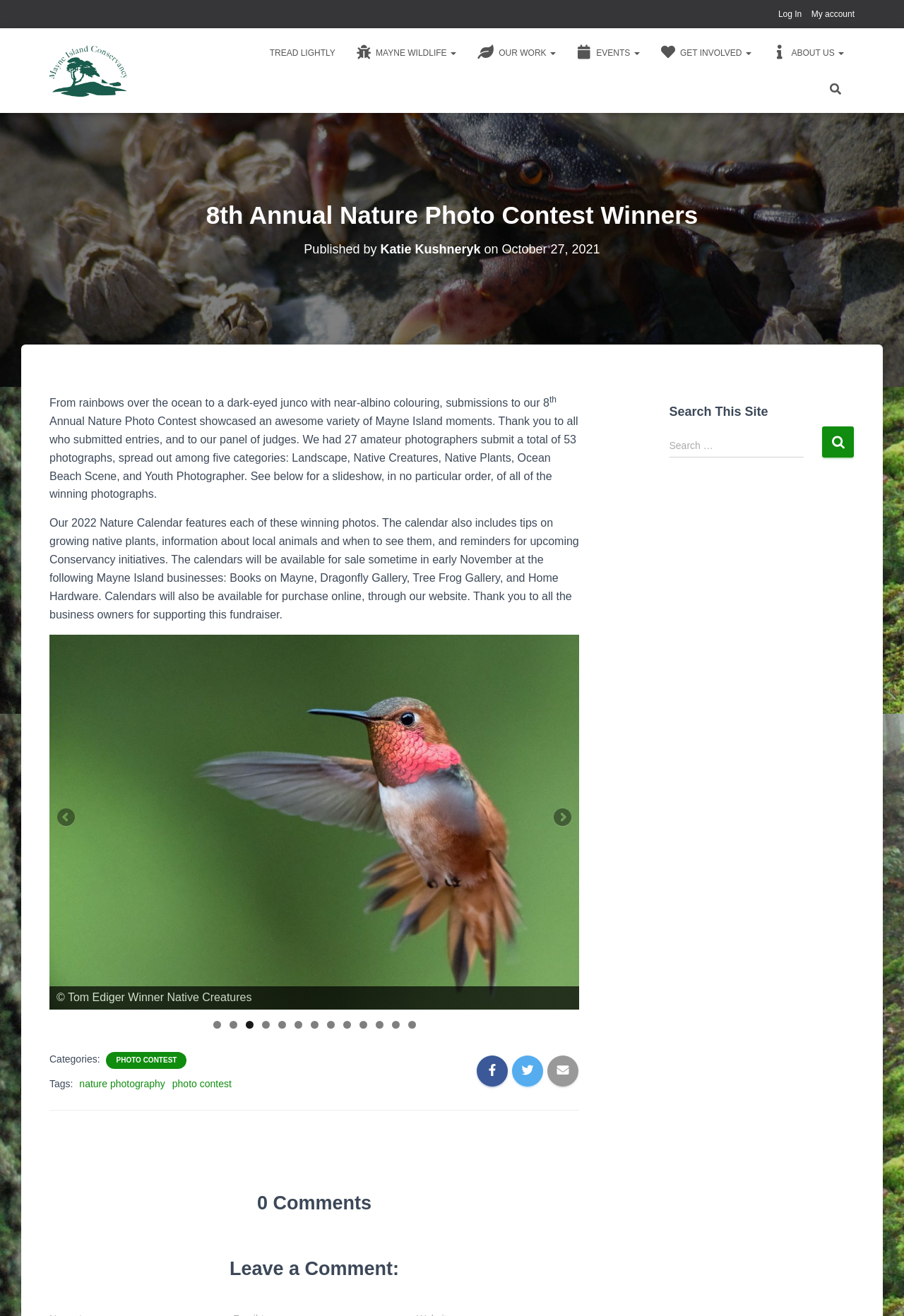What is the purpose of the calendar?
Look at the image and respond with a single word or a short phrase.

Fundraiser